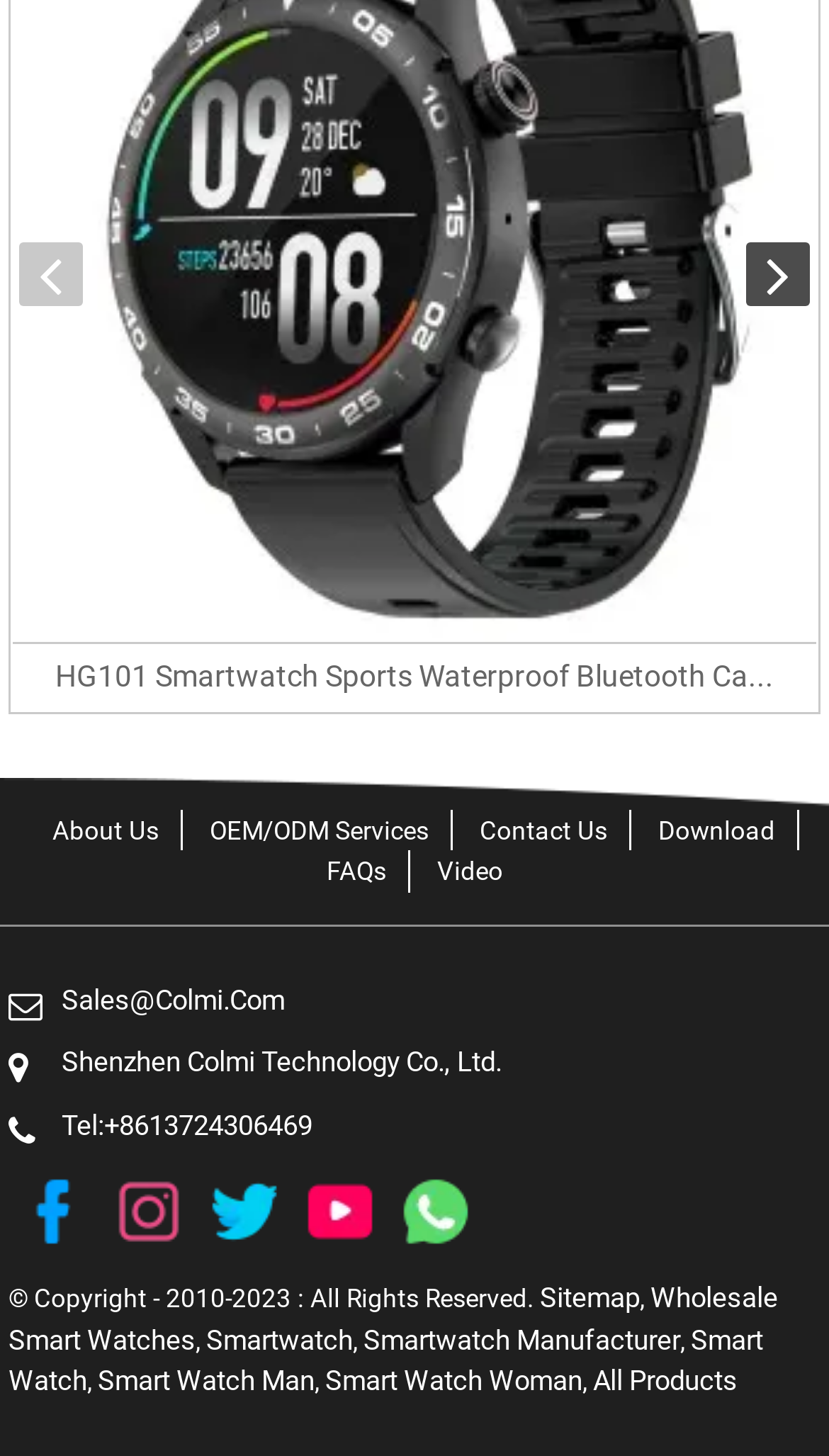Please specify the bounding box coordinates of the clickable section necessary to execute the following command: "Visit 'facebook' social media".

[0.023, 0.82, 0.105, 0.842]